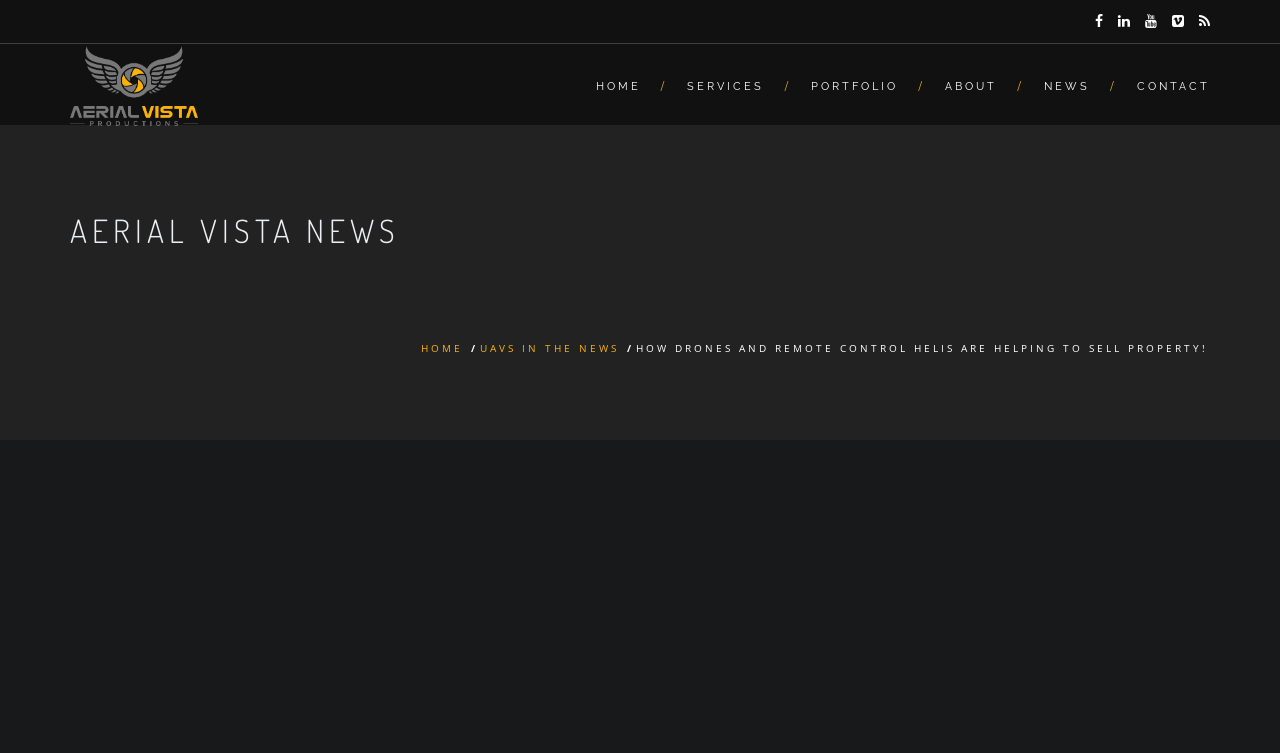Is there a logo on the top-left corner of the webpage?
Examine the image closely and answer the question with as much detail as possible.

I found the answer by looking at the top-left corner of the webpage, where I saw an image with the text 'Aerial Vista Productions'. This image is likely the logo of the company.